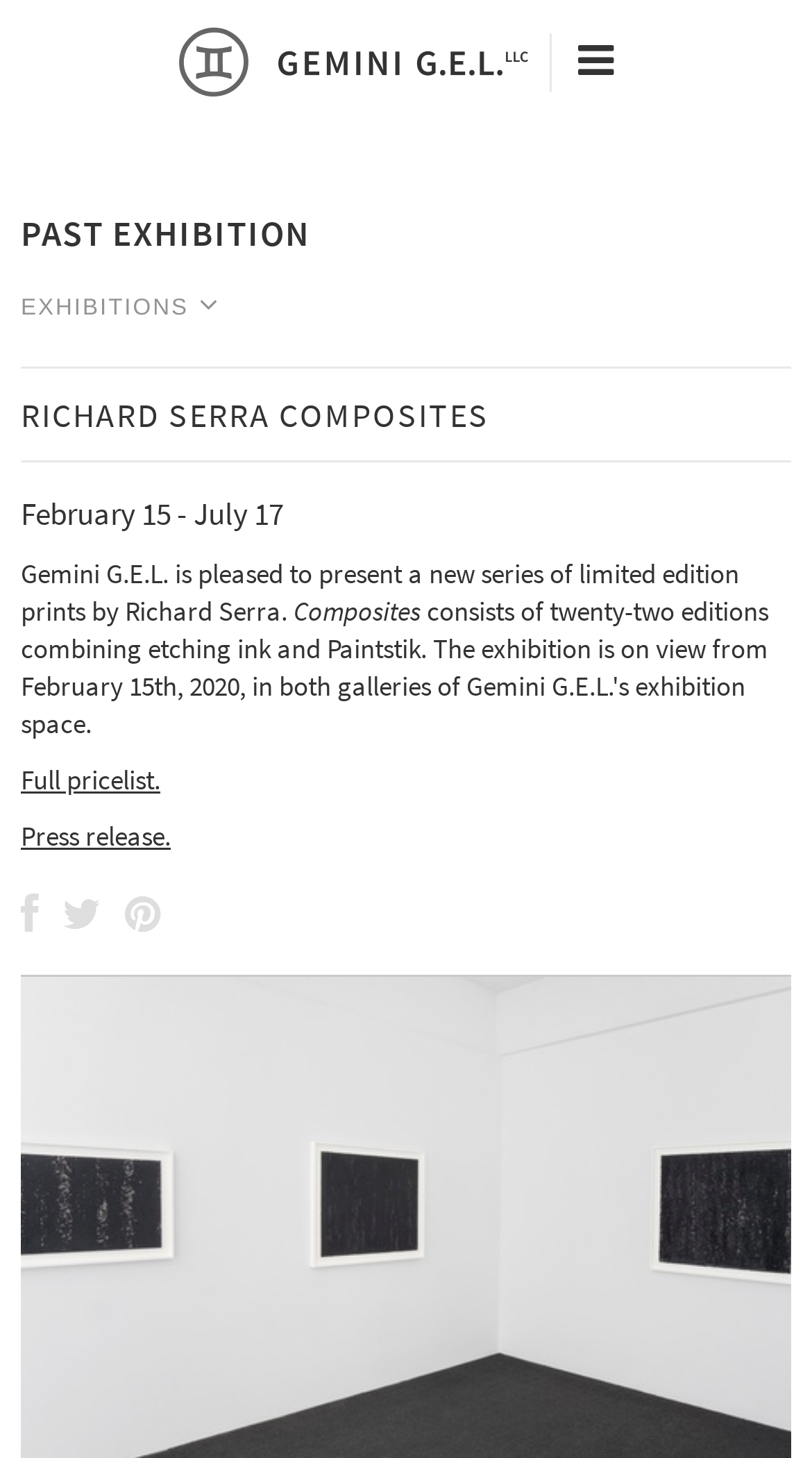Please determine the bounding box coordinates of the element to click in order to execute the following instruction: "Read the press release". The coordinates should be four float numbers between 0 and 1, specified as [left, top, right, bottom].

[0.026, 0.561, 0.21, 0.585]